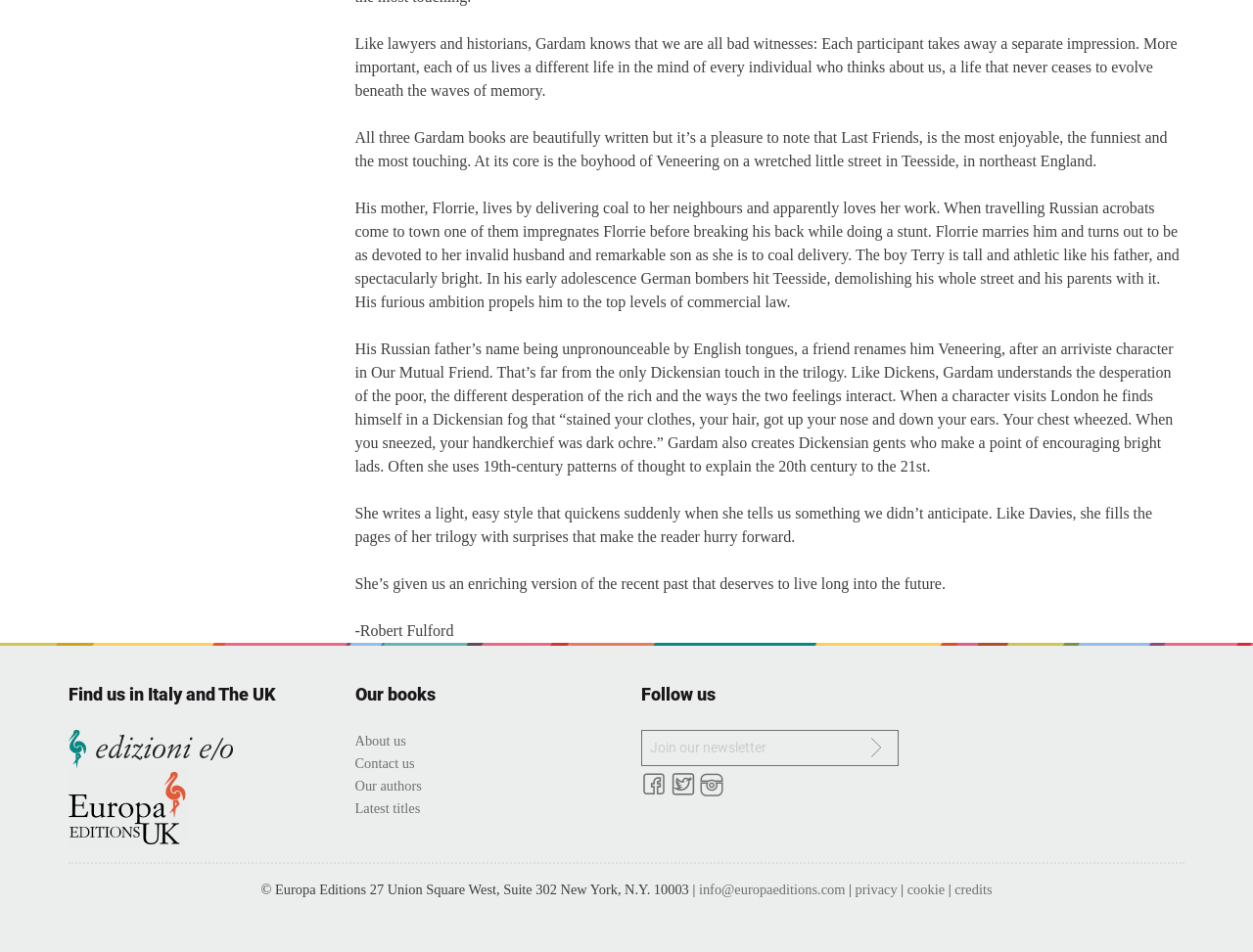Please identify the coordinates of the bounding box that should be clicked to fulfill this instruction: "Contact Europa Editions".

[0.558, 0.926, 0.675, 0.942]